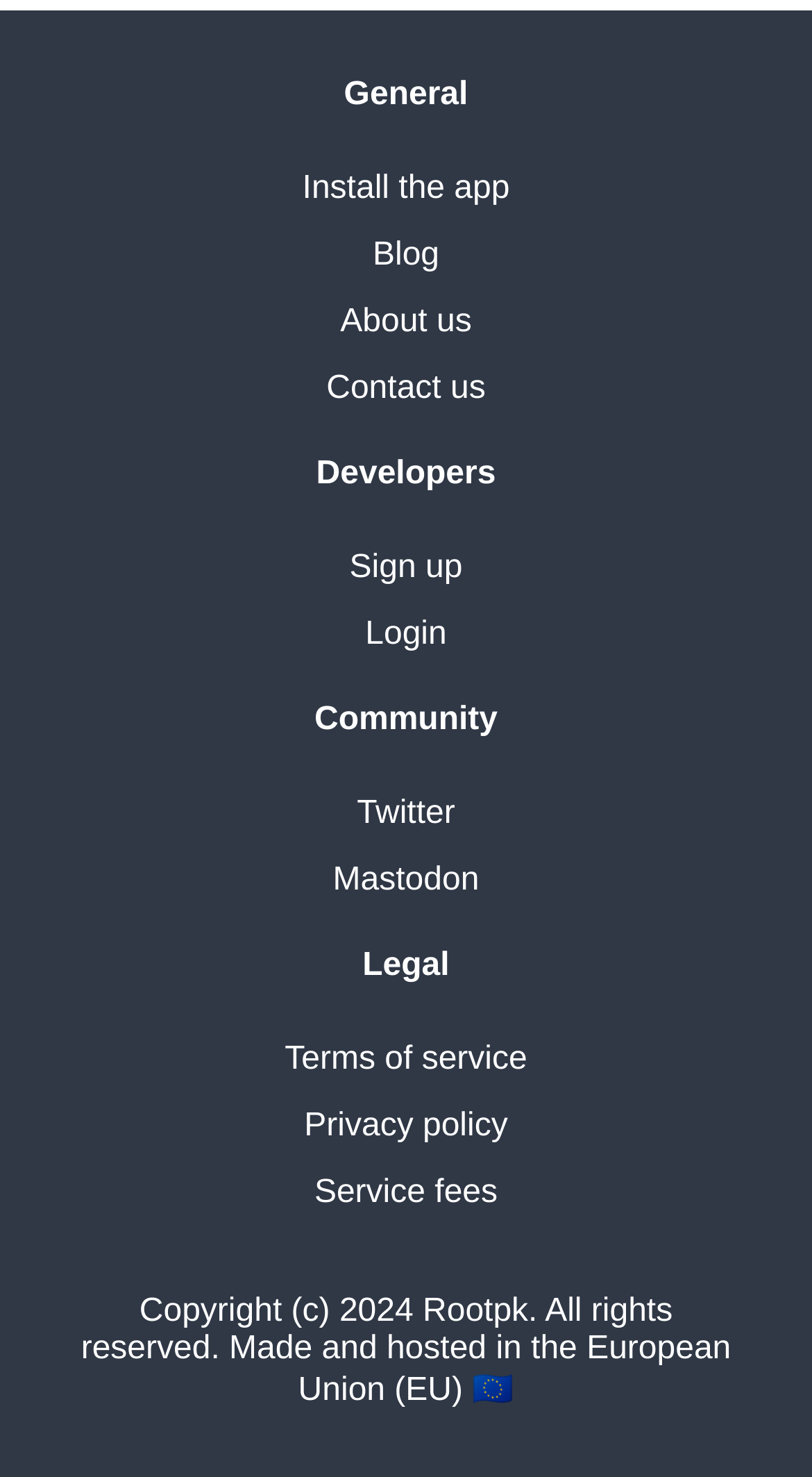How many sections are present on the webpage? Based on the image, give a response in one word or a short phrase.

5